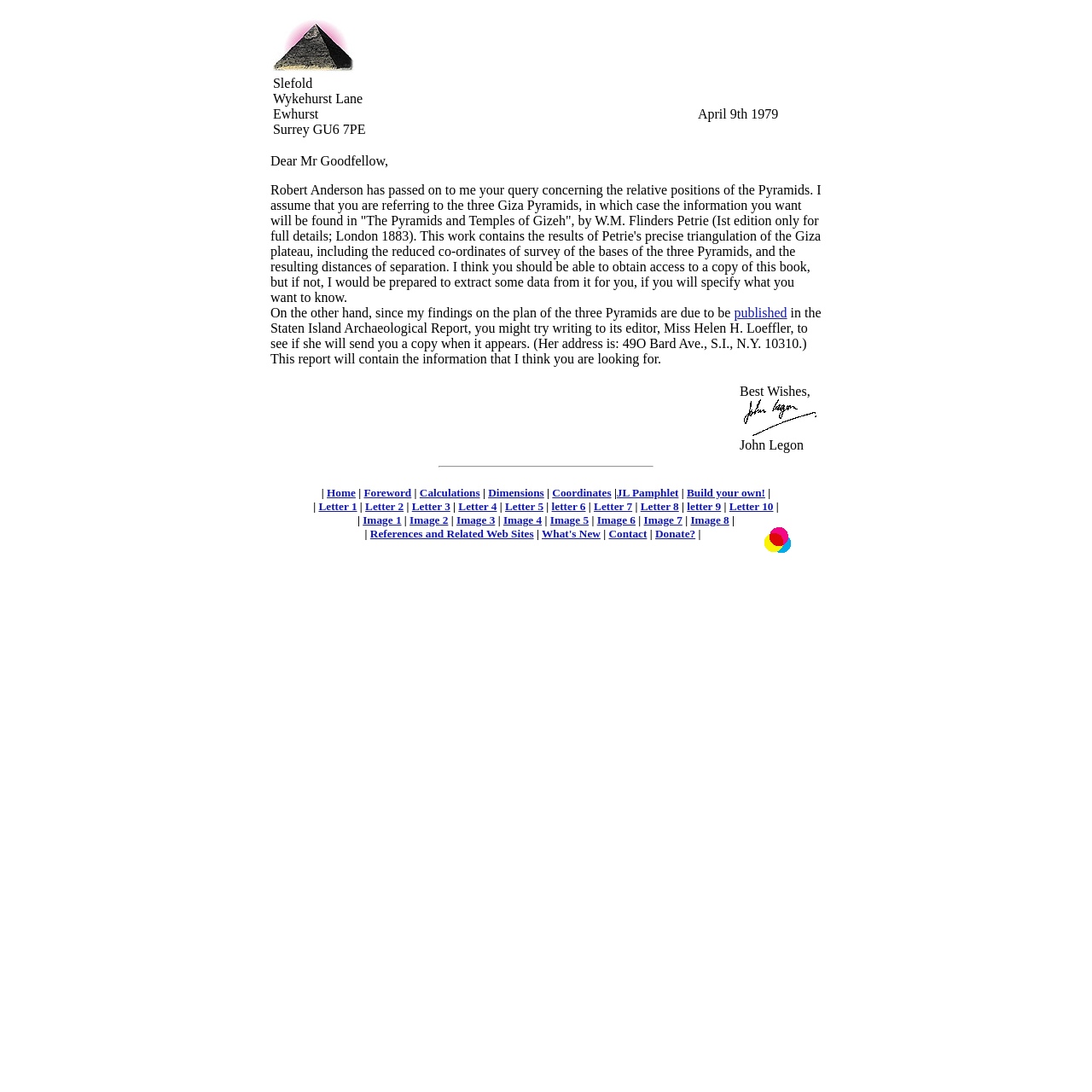Carefully observe the image and respond to the question with a detailed answer:
How many links are there in the navigation menu?

The navigation menu at the bottom of the page contains 24 links to different sections of the website, including Home, Foreword, Calculations, and others. These links are separated by vertical bars and are listed in a single row.